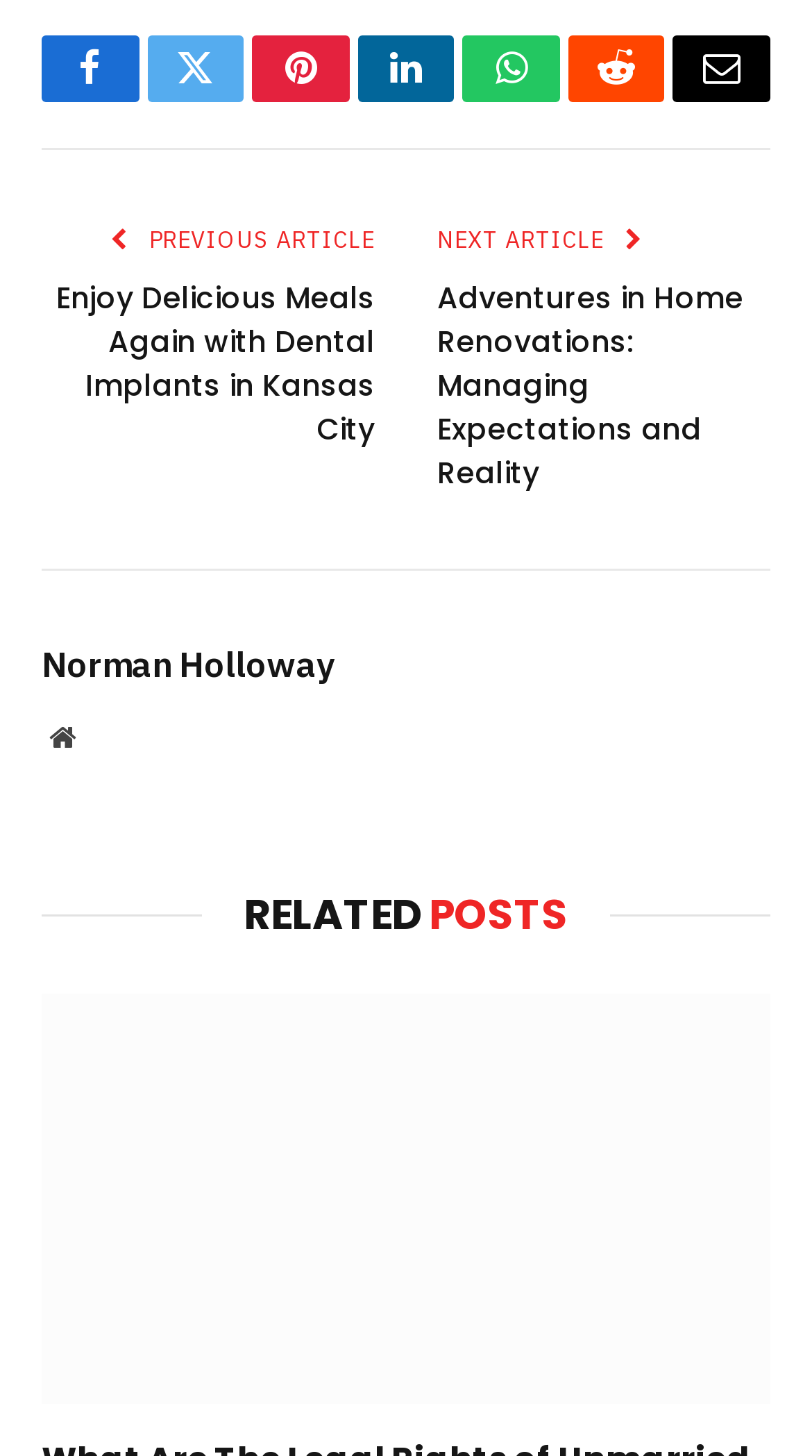Show the bounding box coordinates of the element that should be clicked to complete the task: "Explore related posts".

[0.3, 0.61, 0.7, 0.645]